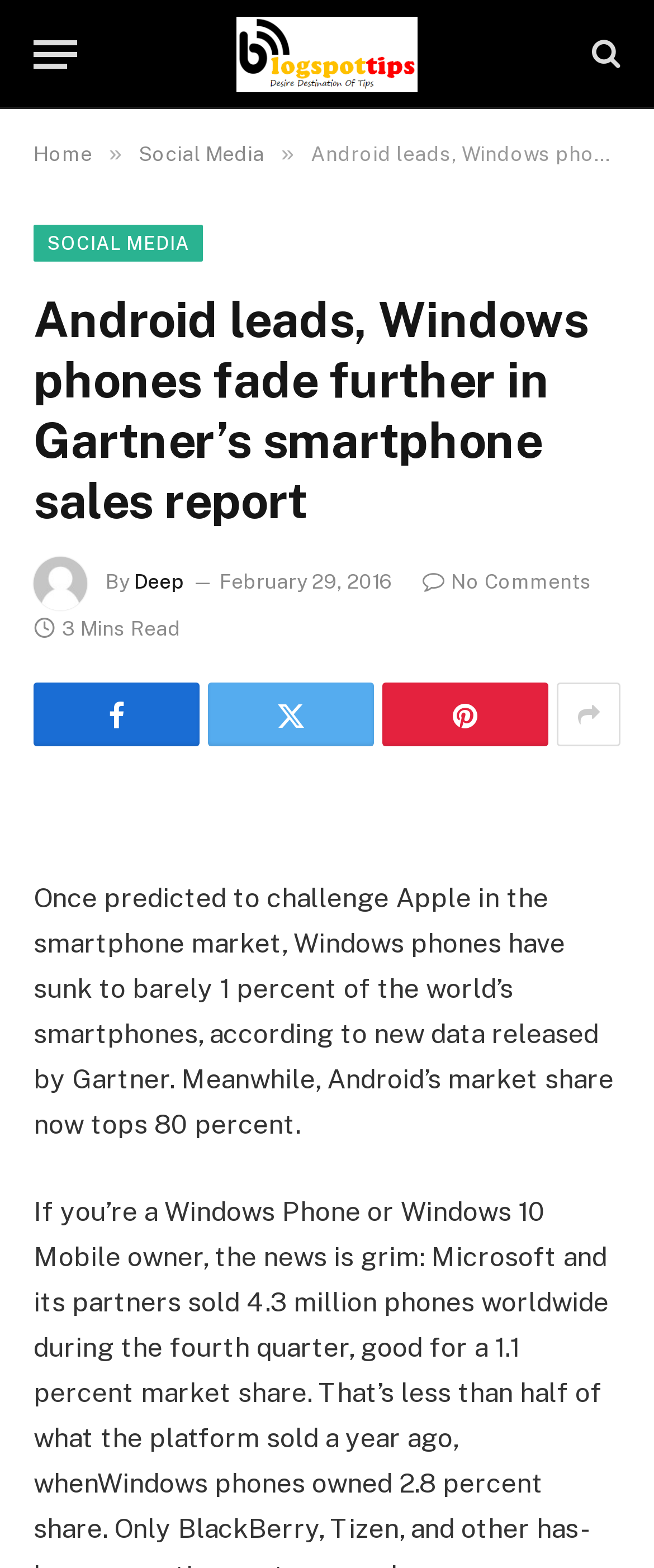Please find the bounding box coordinates for the clickable element needed to perform this instruction: "Click the 'Menu' button".

[0.051, 0.011, 0.118, 0.059]